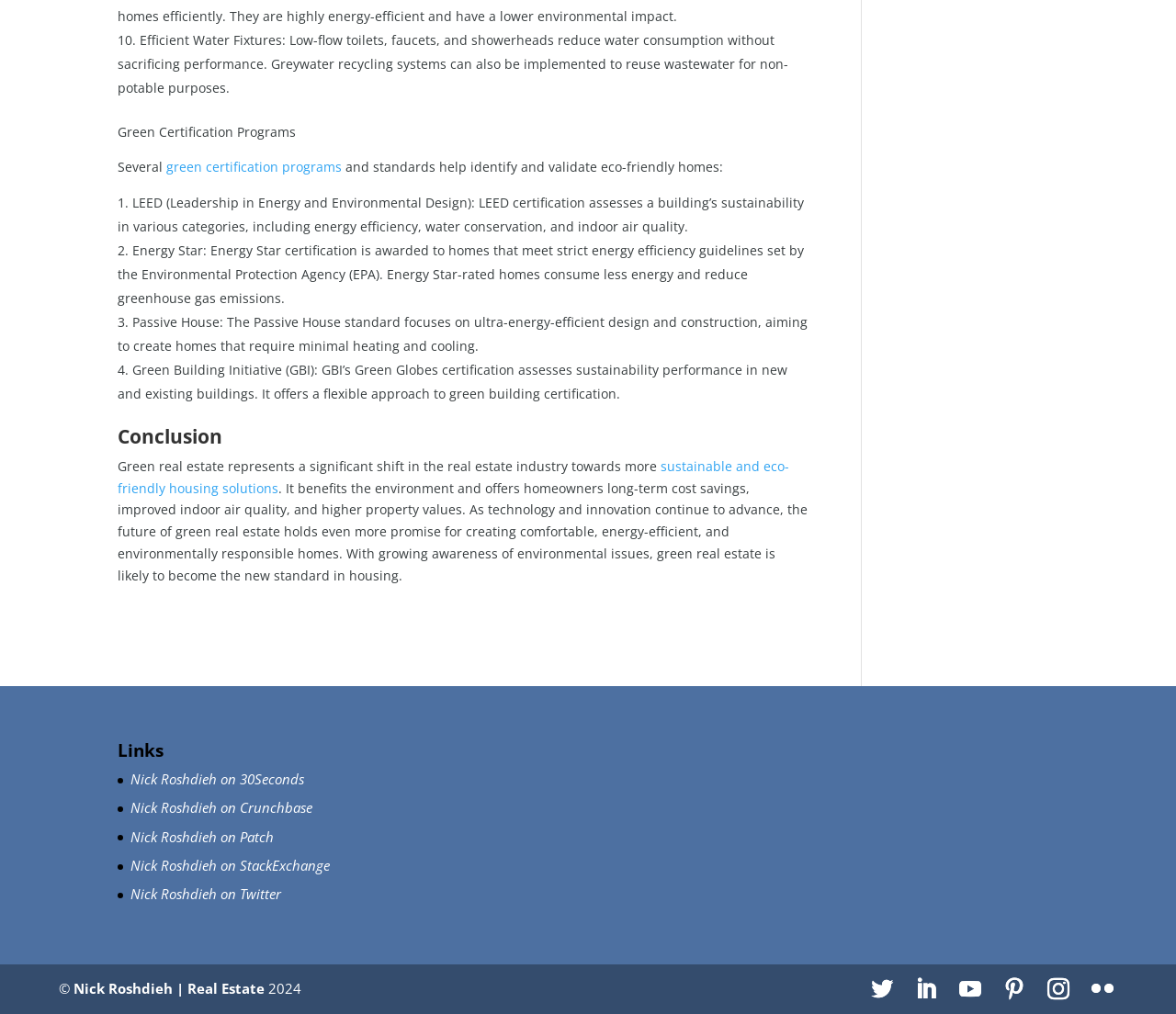What is the name of the author or creator of the webpage?
Please give a detailed and elaborate answer to the question based on the image.

The webpage has a footer section with links to the author's profiles on various social media platforms, including LinkedIn, YouTube, Pinterest, Instagram, and Flickr, indicating that the author or creator of the webpage is Nick Roshdieh.